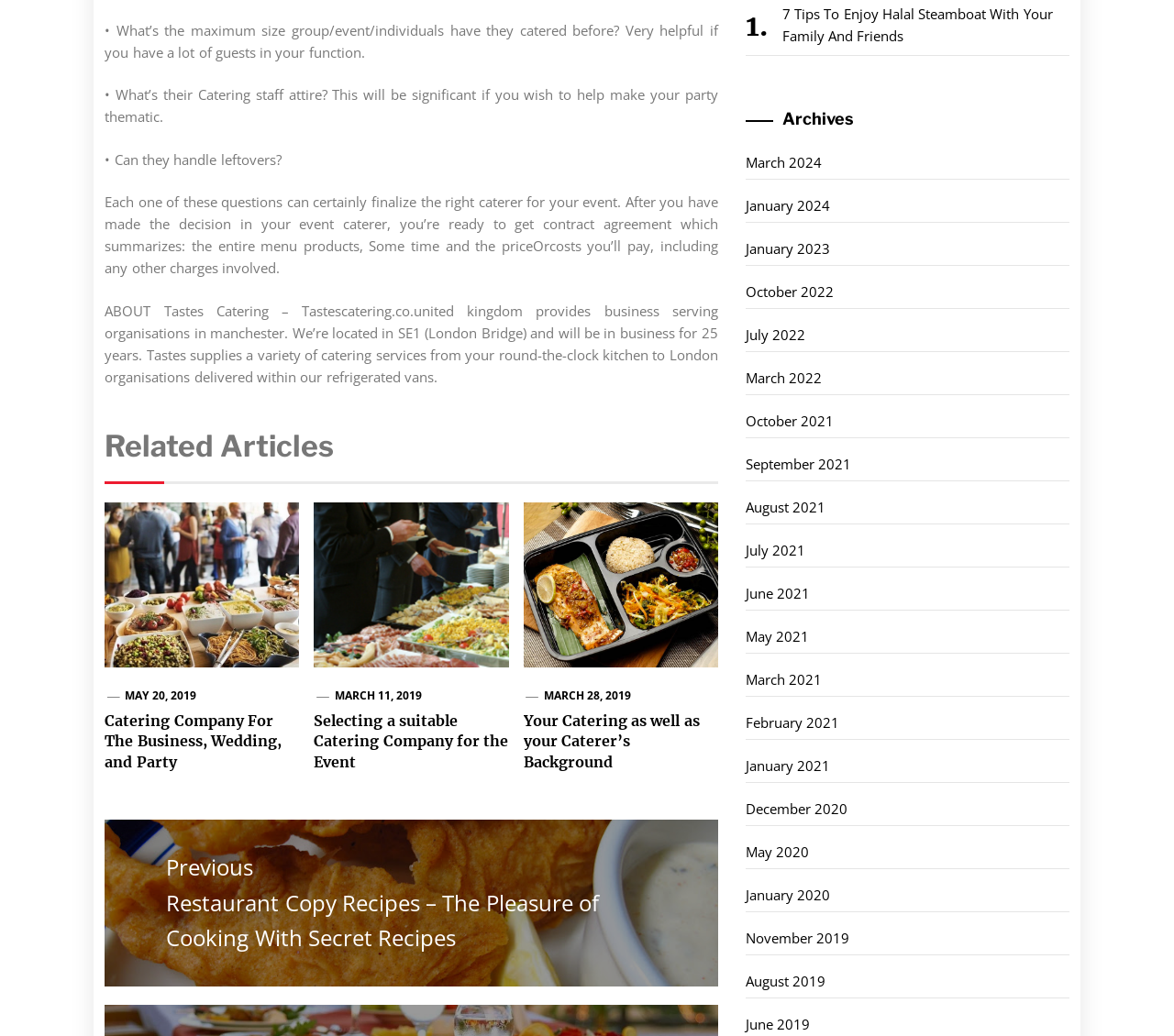Provide a one-word or short-phrase answer to the question:
What type of services does Tastes Catering provide?

catering services